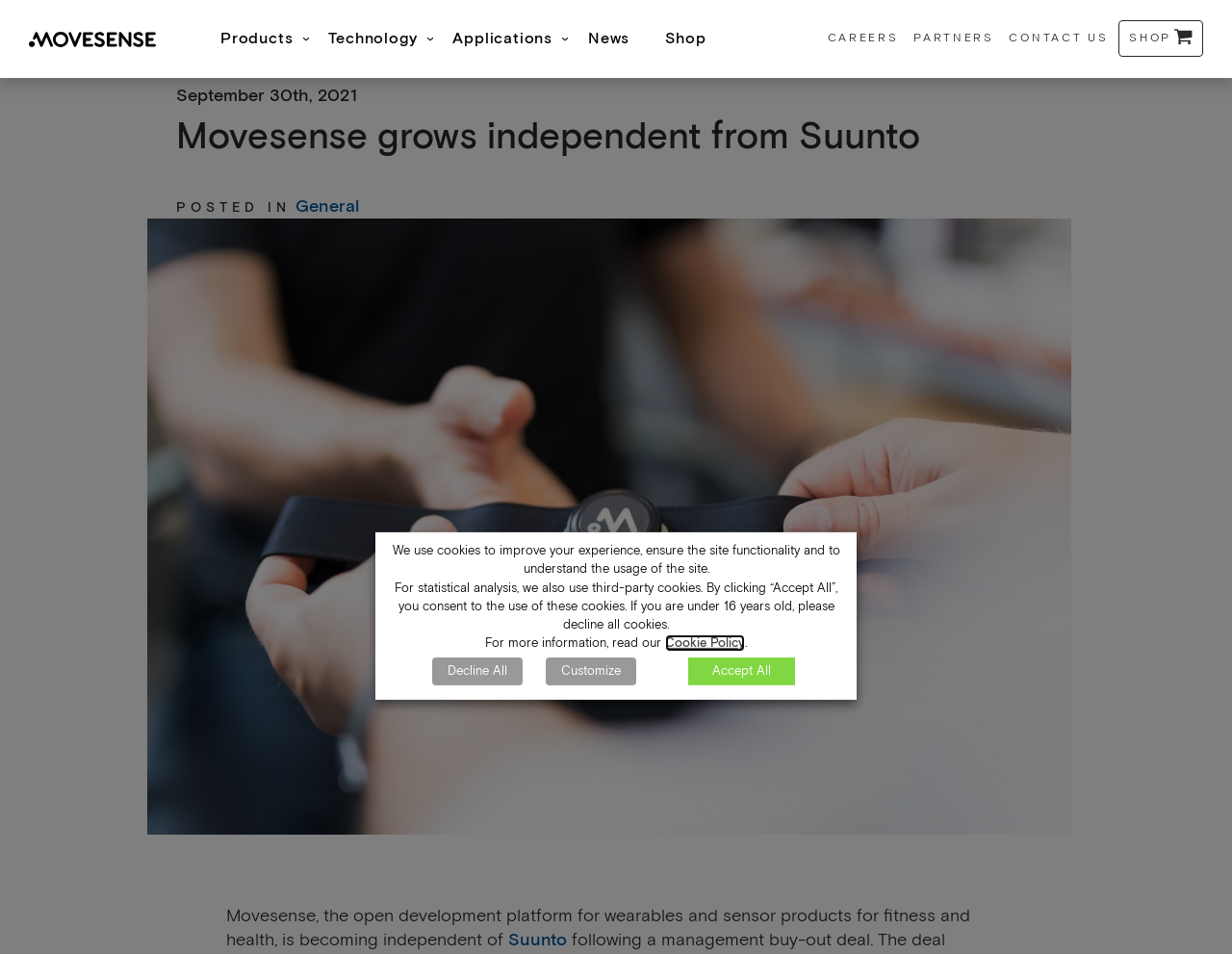Locate the bounding box coordinates of the clickable part needed for the task: "search for movies".

None